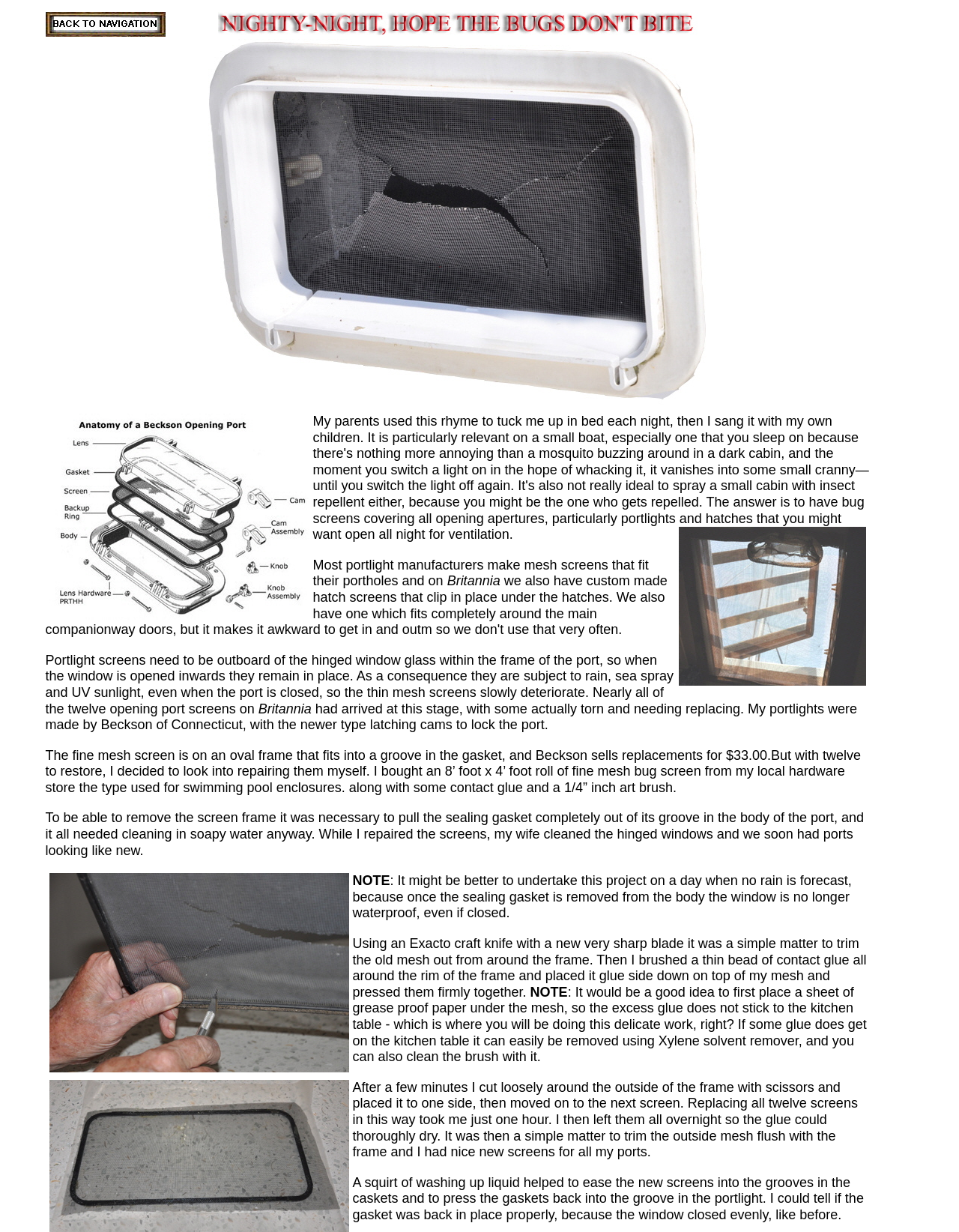How much does Beckson sell replacement screens for?
Using the image as a reference, give a one-word or short phrase answer.

$33.00